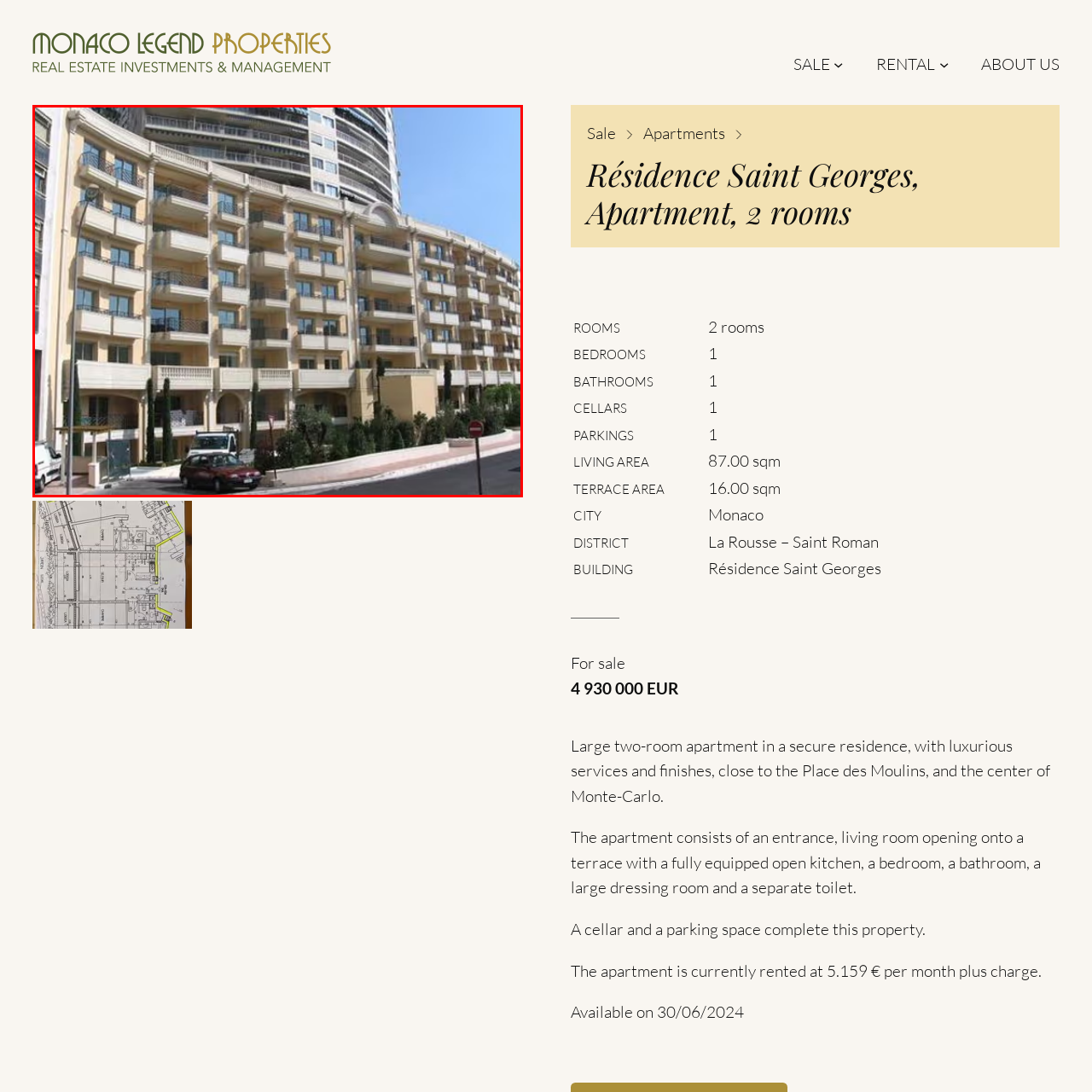What is the purpose of the listed property? Focus on the image highlighted by the red bounding box and respond with a single word or a brief phrase.

For sale